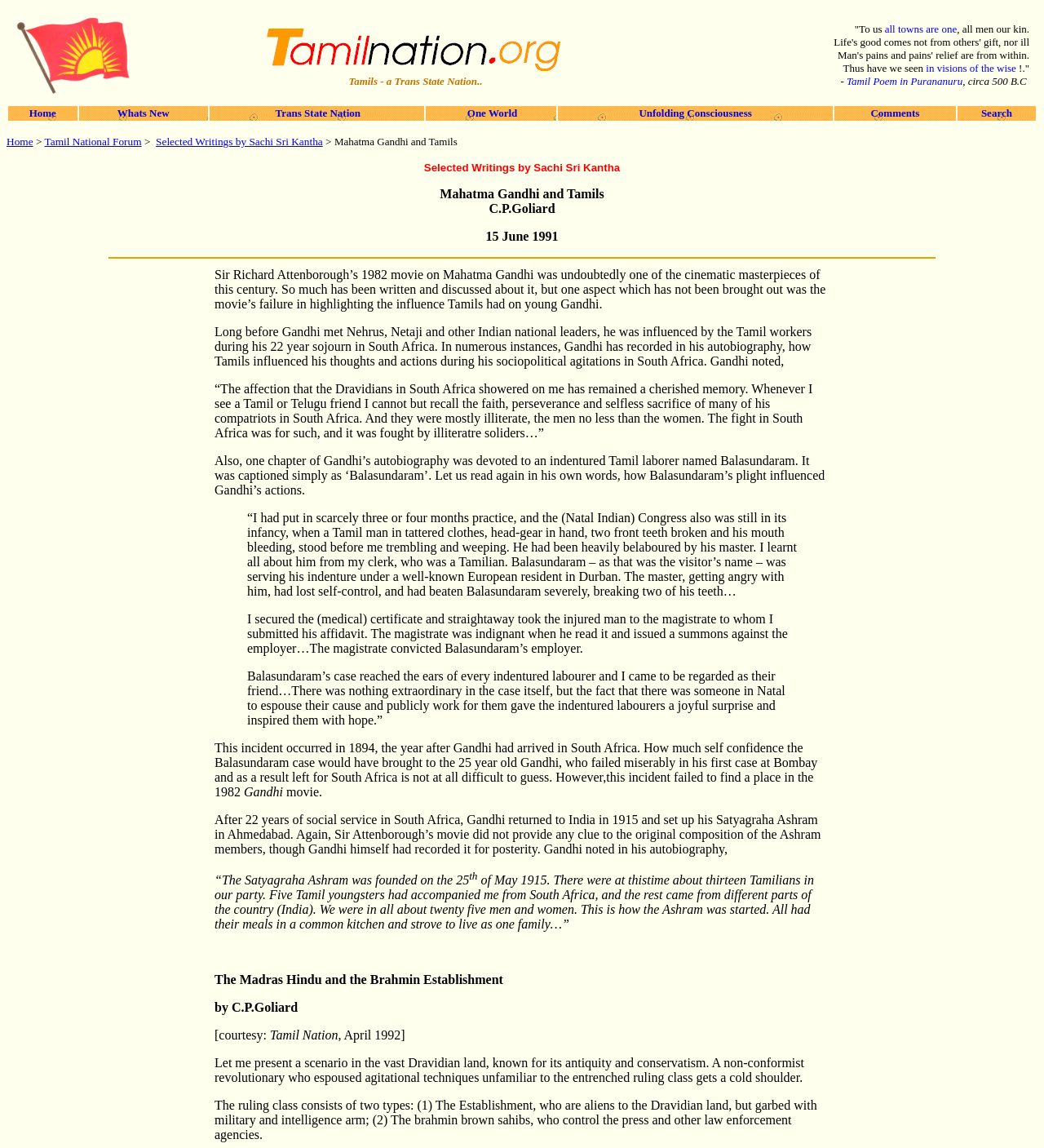Please answer the following question as detailed as possible based on the image: 
Who is the author of the article 'The Madras Hindu and the Brahmin Establishment'?

The author of the article 'The Madras Hindu and the Brahmin Establishment' is C.P.Goliard, as mentioned in the StaticText element with the text 'by C.P.Goliard'.